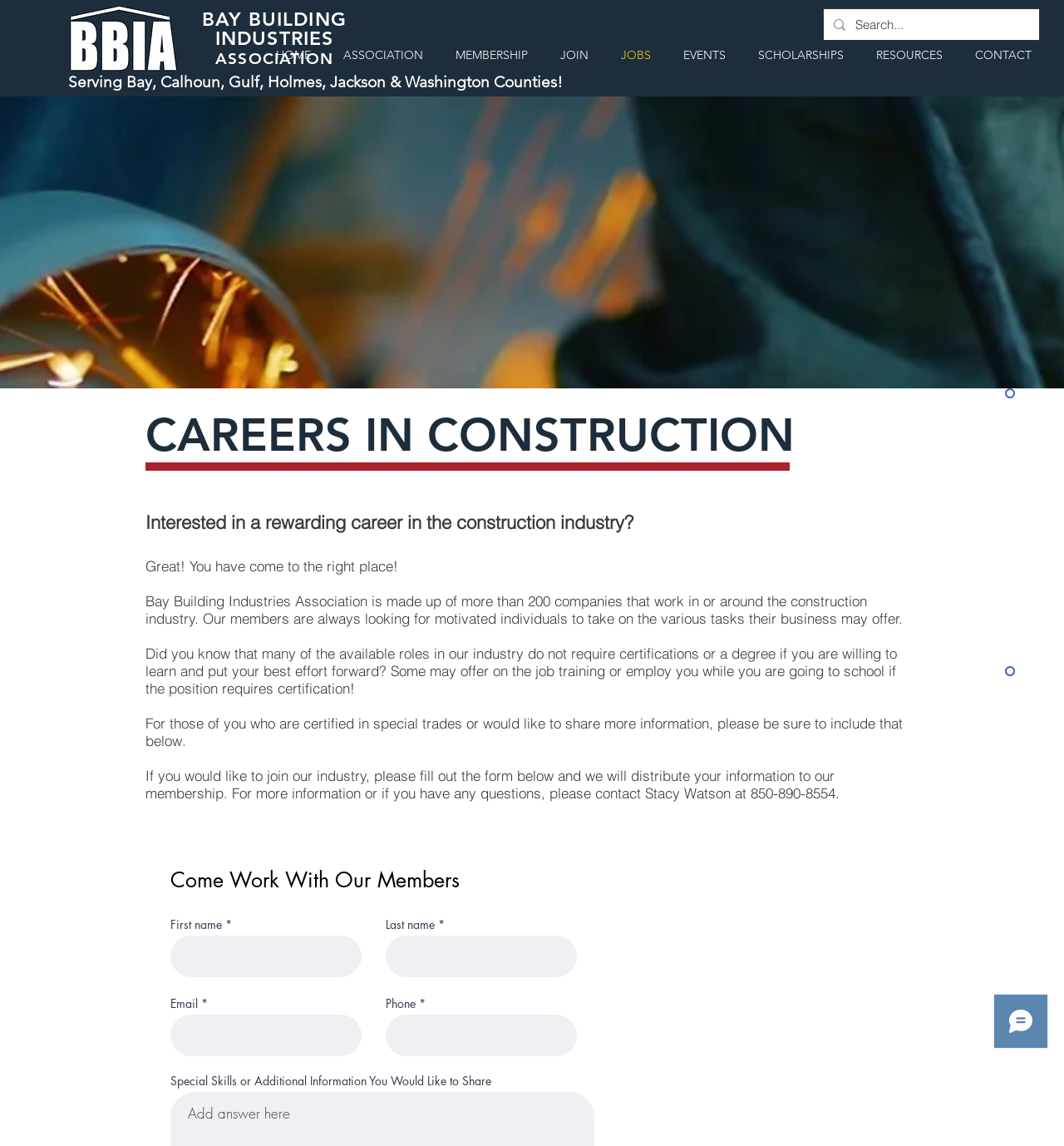Please find the bounding box coordinates of the element's region to be clicked to carry out this instruction: "Search for something".

[0.804, 0.008, 0.944, 0.035]